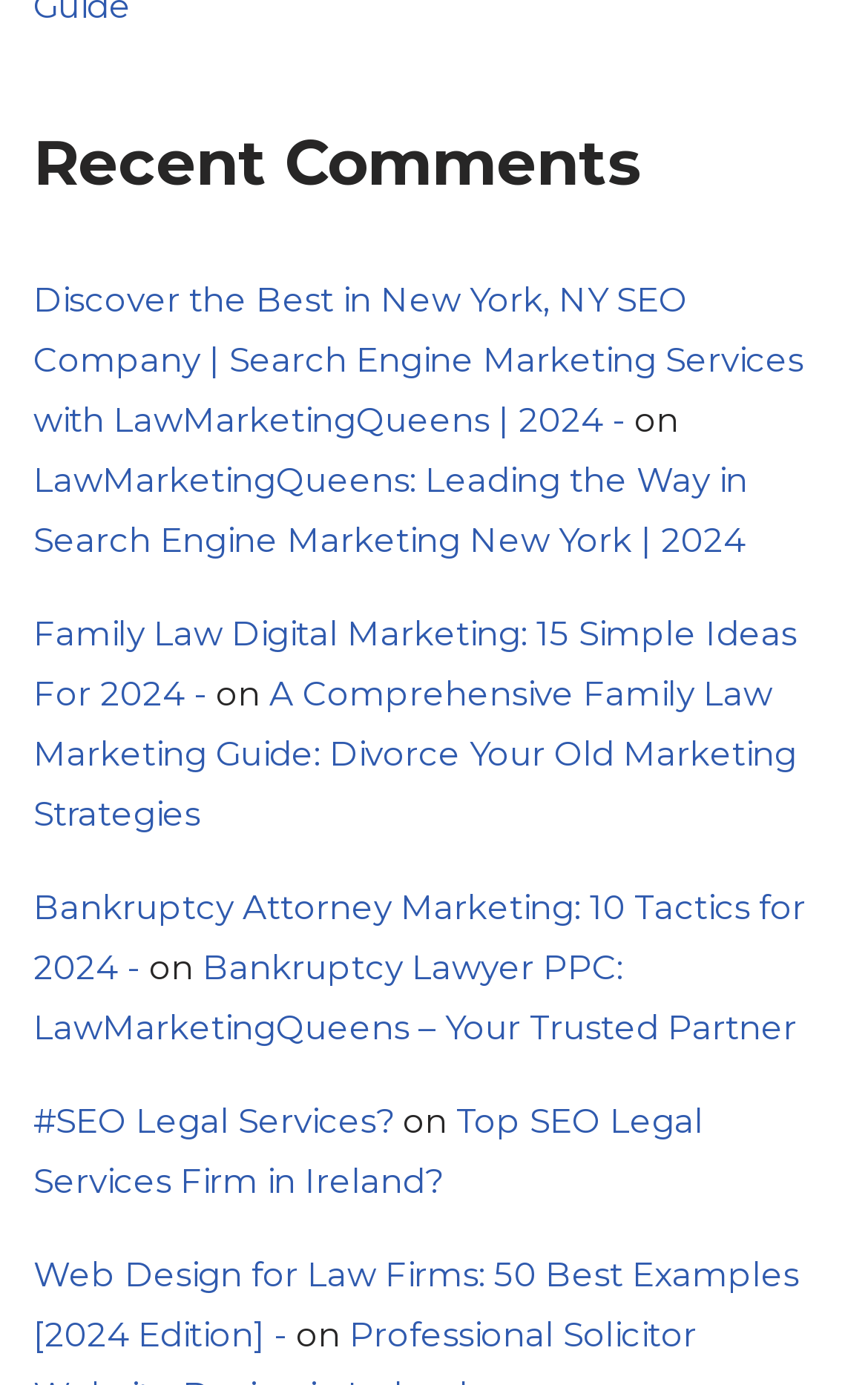Please identify the bounding box coordinates of the area I need to click to accomplish the following instruction: "Discover Bankruptcy Attorney Marketing".

[0.038, 0.64, 0.928, 0.714]